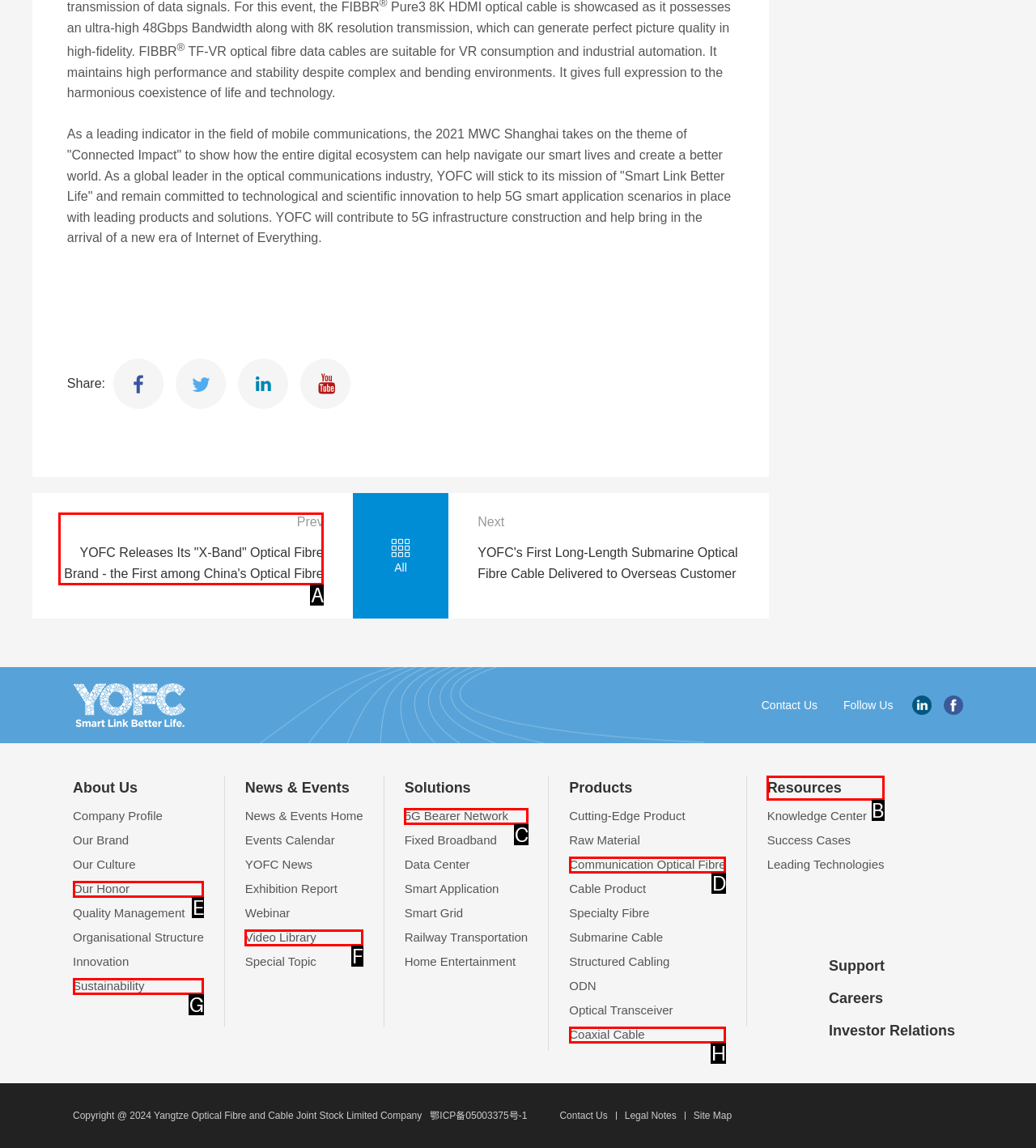Indicate which lettered UI element to click to fulfill the following task: Go to Adventure Travel category
Provide the letter of the correct option.

None